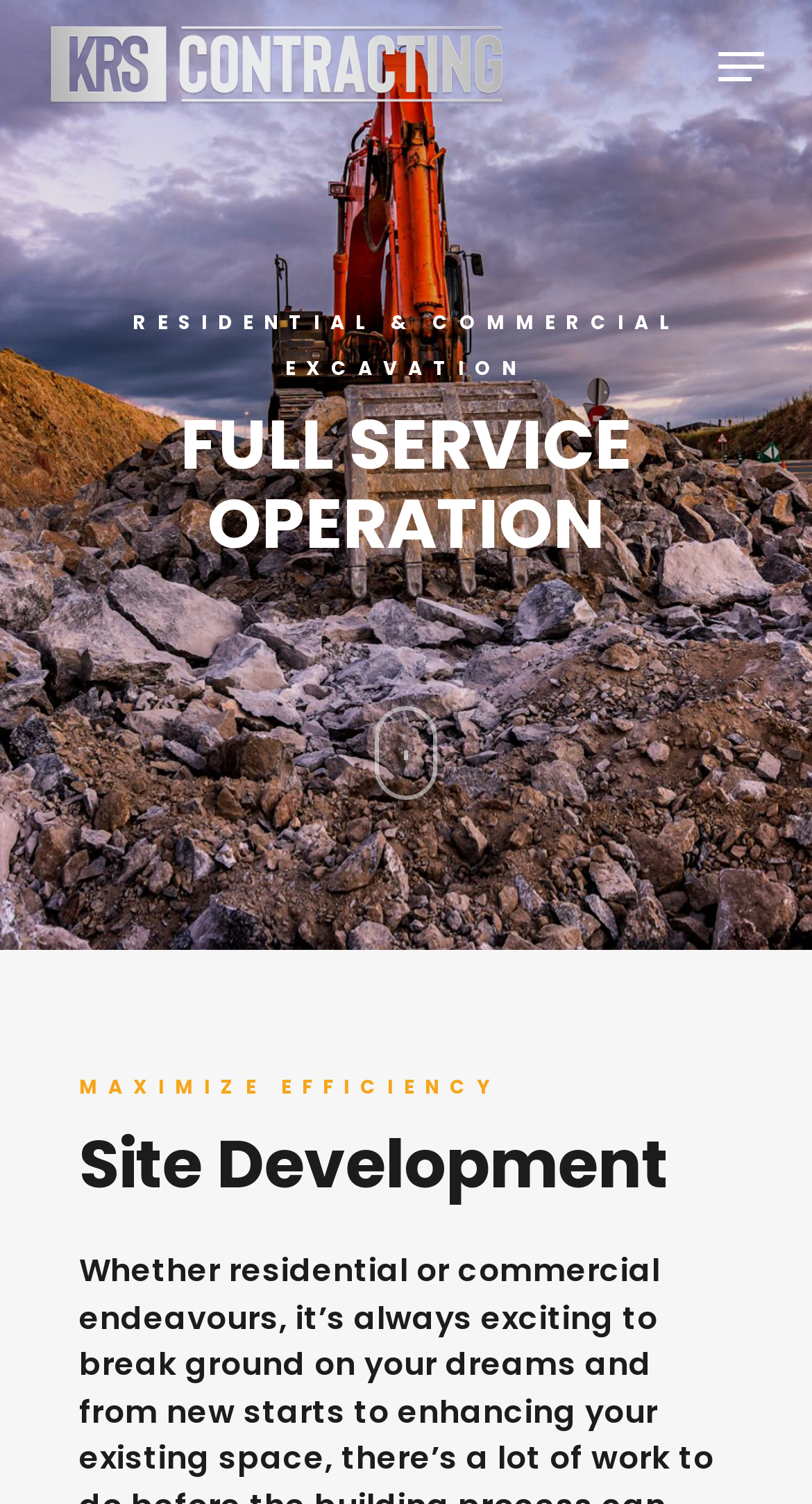Identify the main title of the webpage and generate its text content.

FULL SERVICE OPERATION